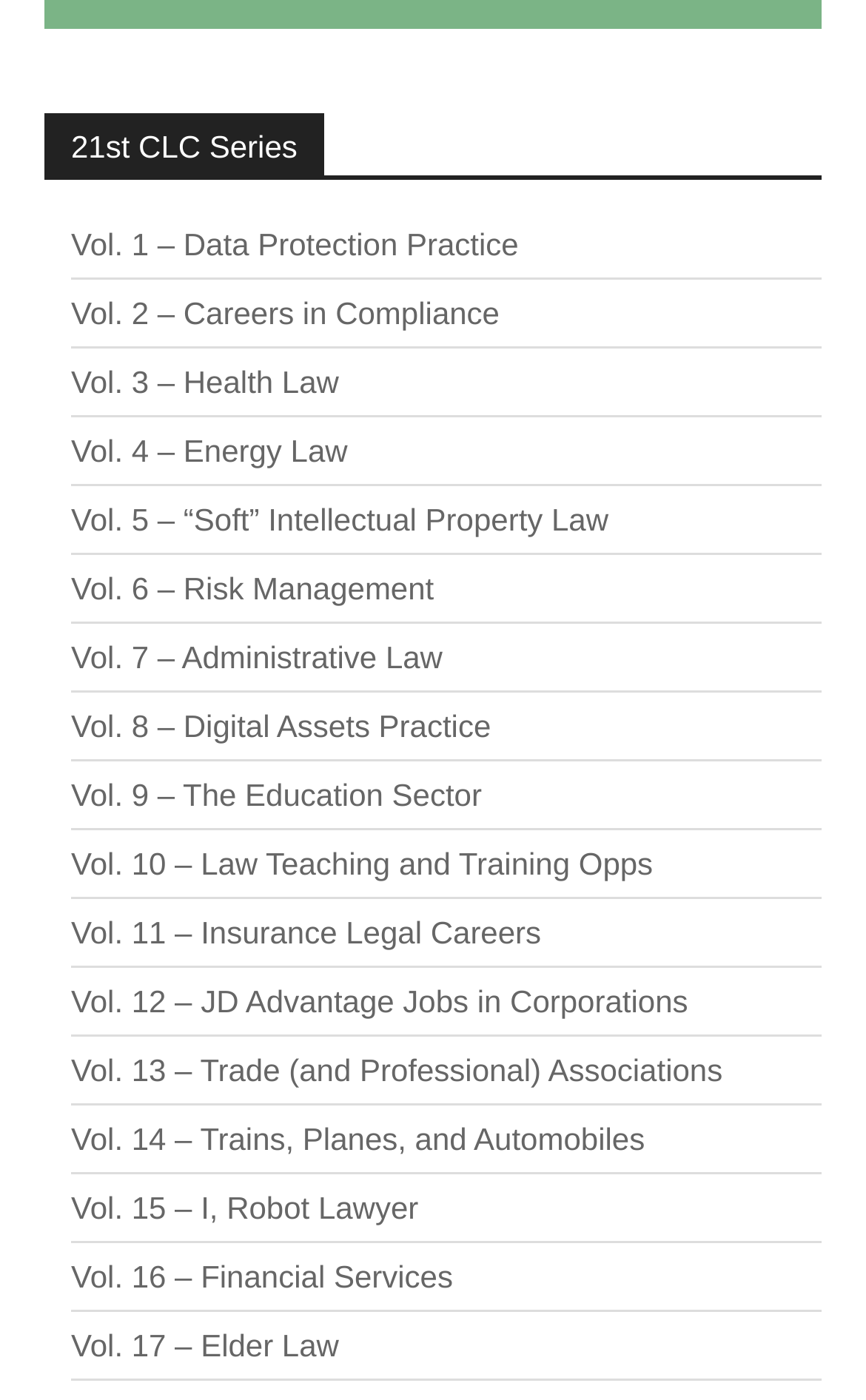Is there a volume related to education?
Using the visual information, respond with a single word or phrase.

Yes